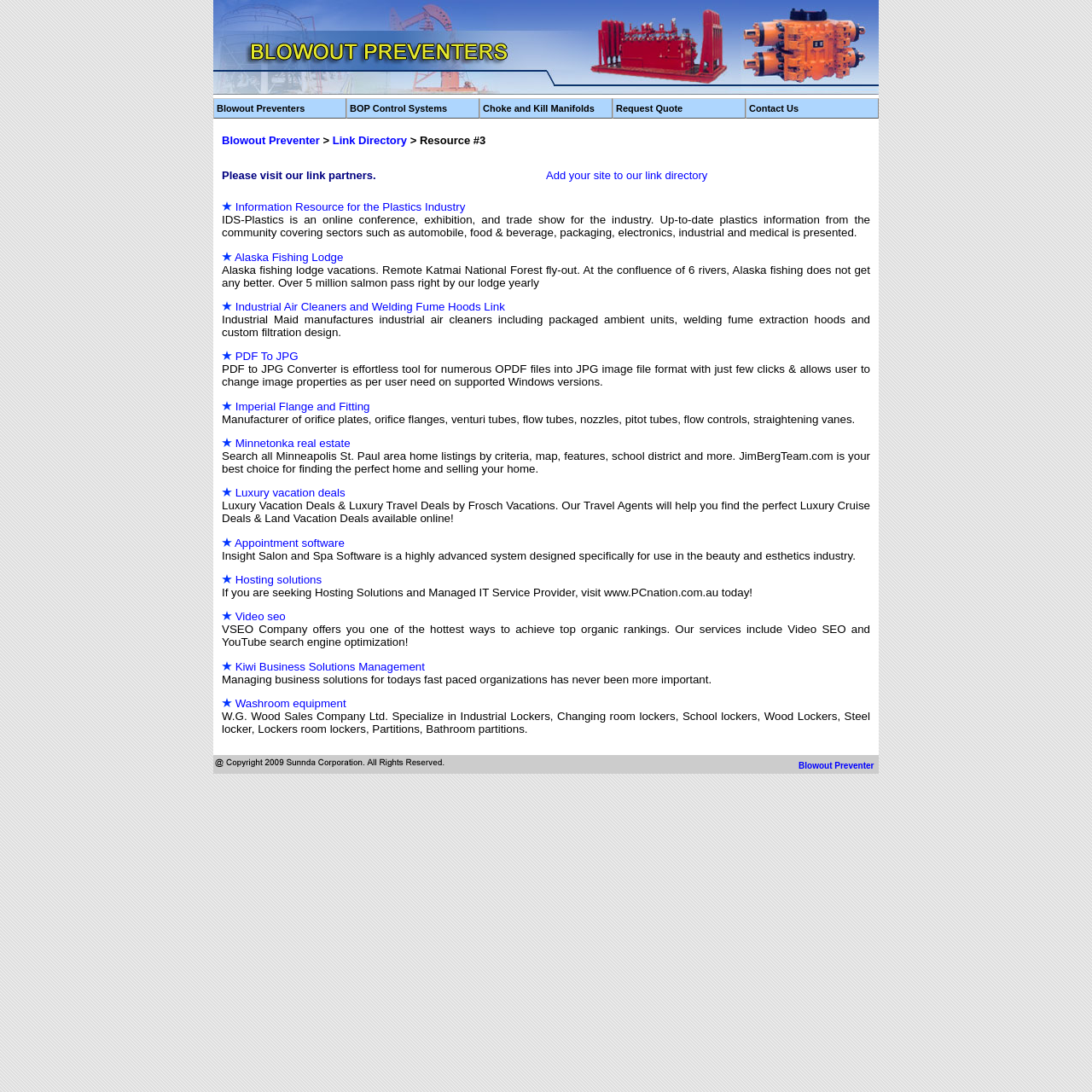Provide the bounding box coordinates in the format (top-left x, top-left y, bottom-right x, bottom-right y). All values are floating point numbers between 0 and 1. Determine the bounding box coordinate of the UI element described as: PDF To JPG

[0.215, 0.321, 0.273, 0.332]